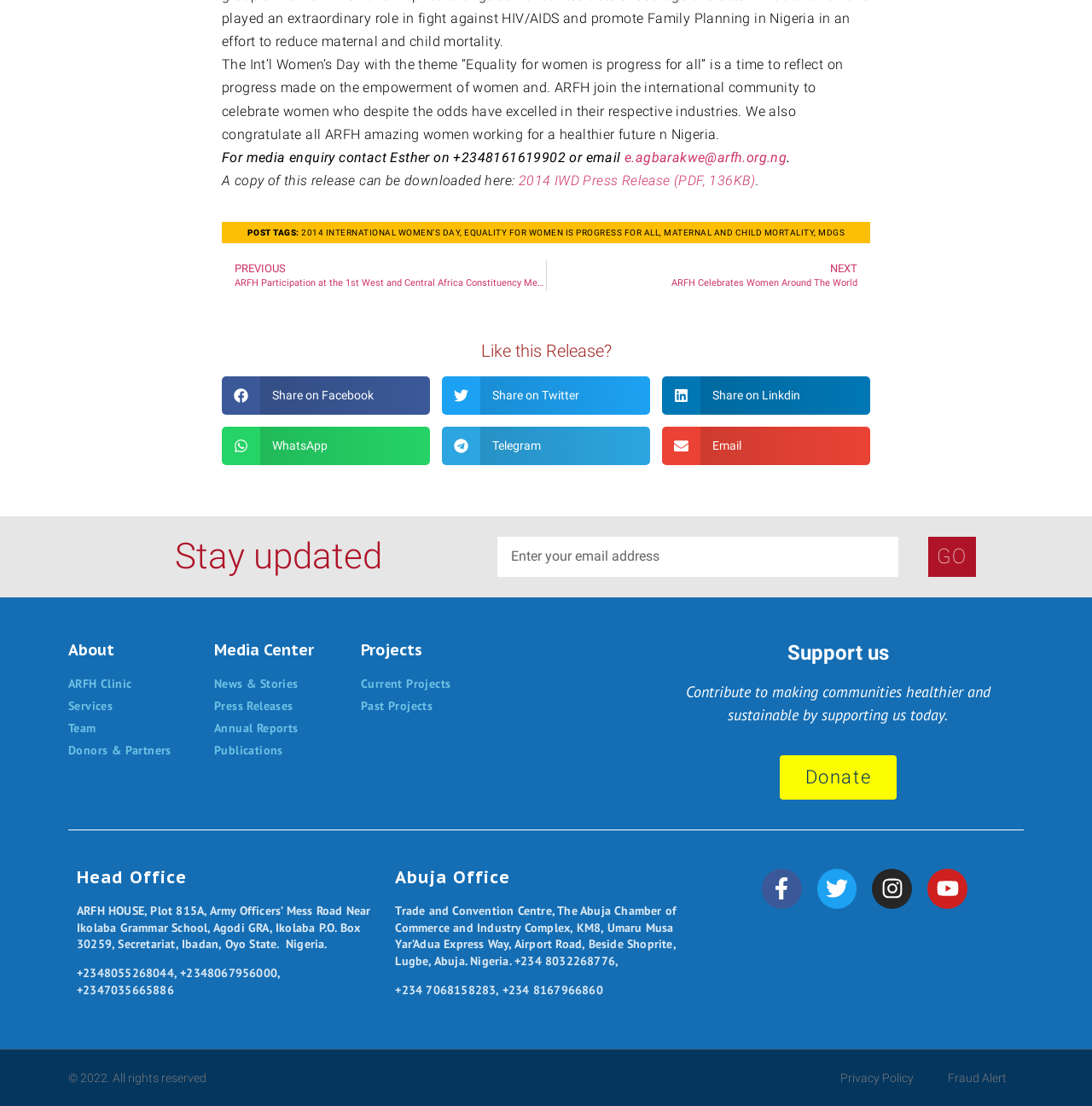Please specify the bounding box coordinates of the element that should be clicked to execute the given instruction: 'Subscribe to the newsletter'. Ensure the coordinates are four float numbers between 0 and 1, expressed as [left, top, right, bottom].

[0.455, 0.485, 0.823, 0.521]